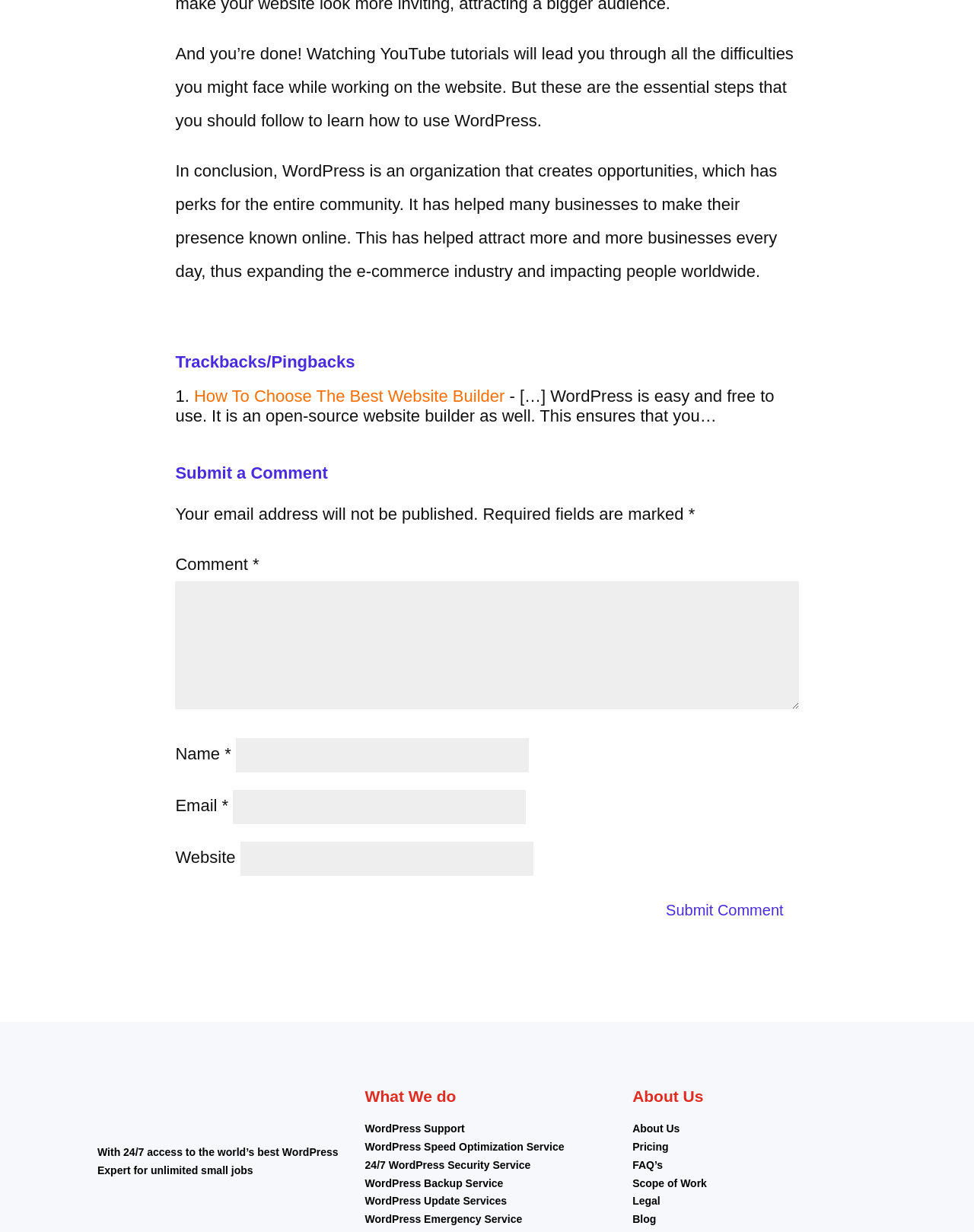Show the bounding box coordinates for the HTML element described as: "Scope of Work".

[0.649, 0.955, 0.726, 0.965]